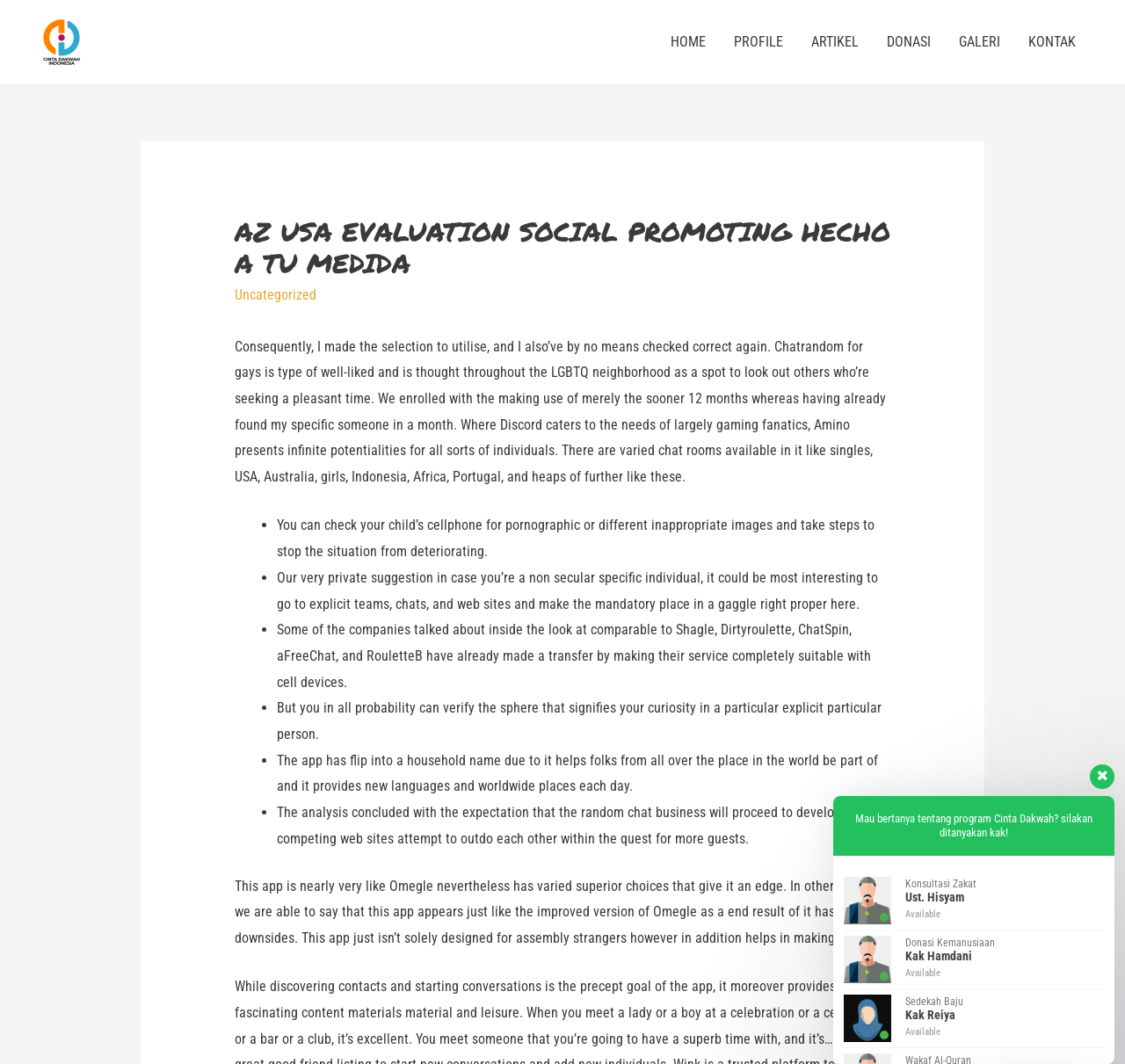Find and provide the bounding box coordinates for the UI element described here: "Uncategorized". The coordinates should be given as four float numbers between 0 and 1: [left, top, right, bottom].

[0.208, 0.27, 0.281, 0.285]